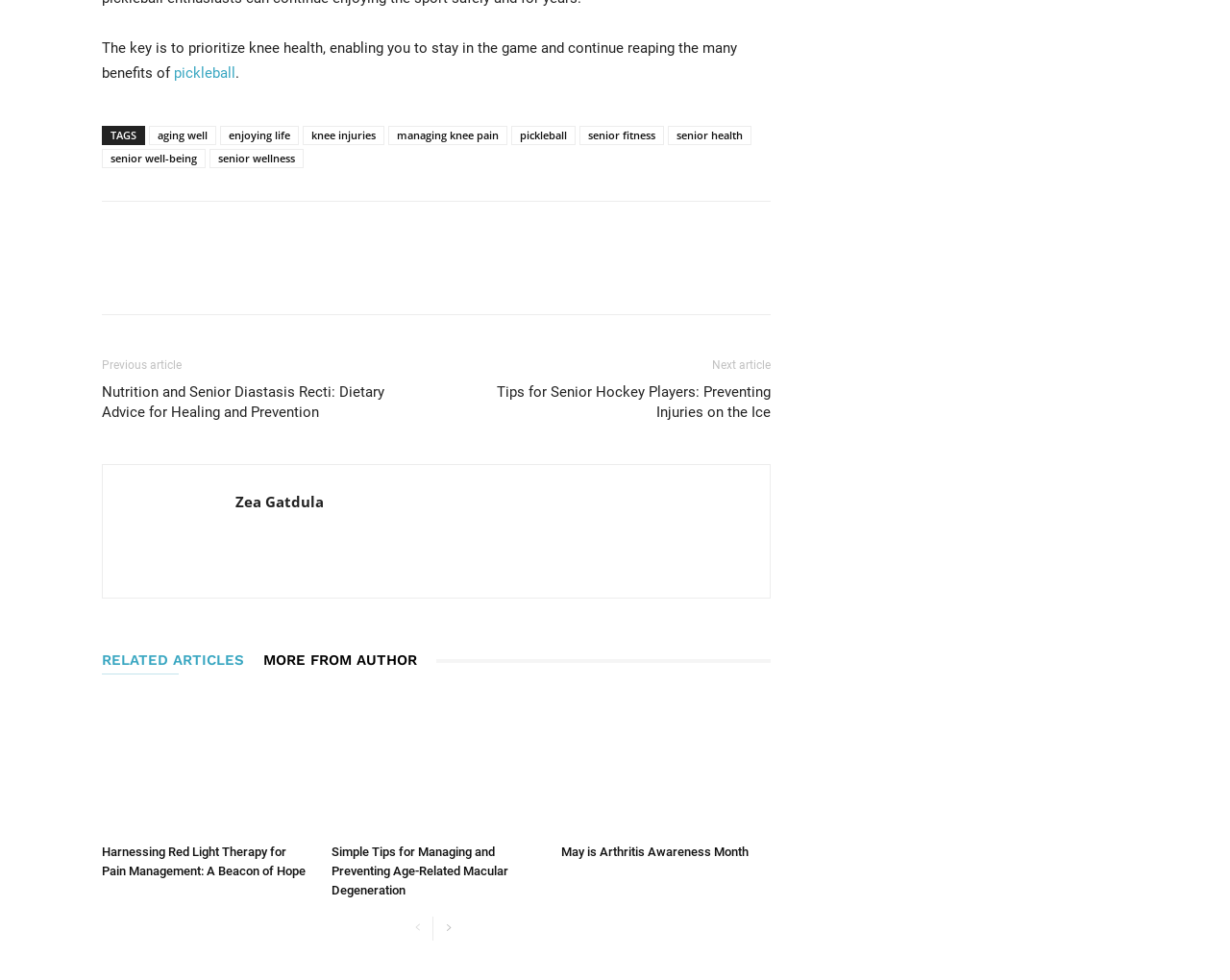From the webpage screenshot, identify the region described by managing knee pain. Provide the bounding box coordinates as (top-left x, top-left y, bottom-right x, bottom-right y), with each value being a floating point number between 0 and 1.

[0.316, 0.129, 0.412, 0.148]